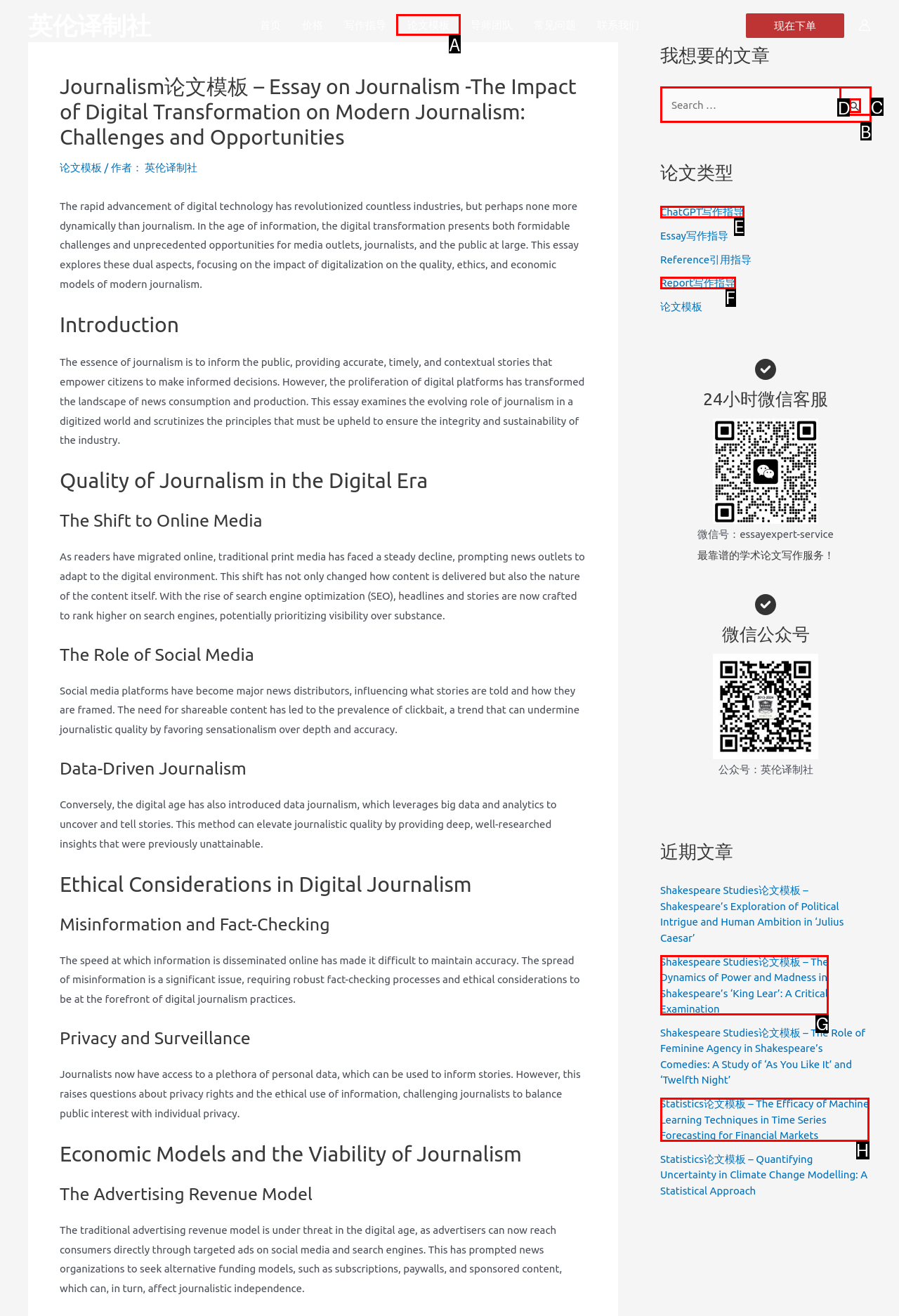Select the letter of the UI element you need to click to complete this task: view '论文模板' page.

A